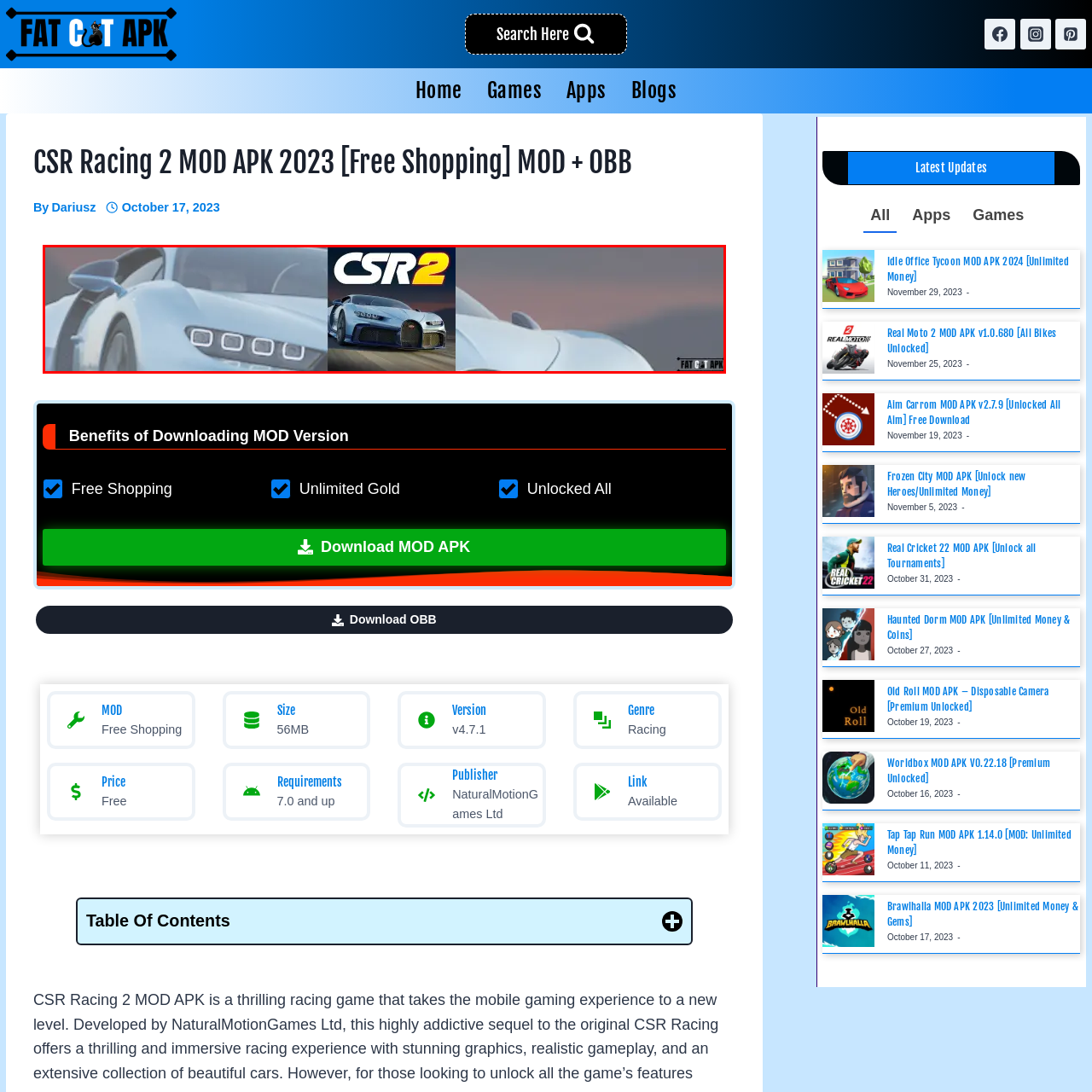What is the background of the visual conveying?
Take a close look at the image highlighted by the red bounding box and answer the question thoroughly based on the details you see.

The dynamic background of the visual is set to convey speed and action, which aligns perfectly with the thrill of racing, suggesting that the game is fast-paced and action-packed.